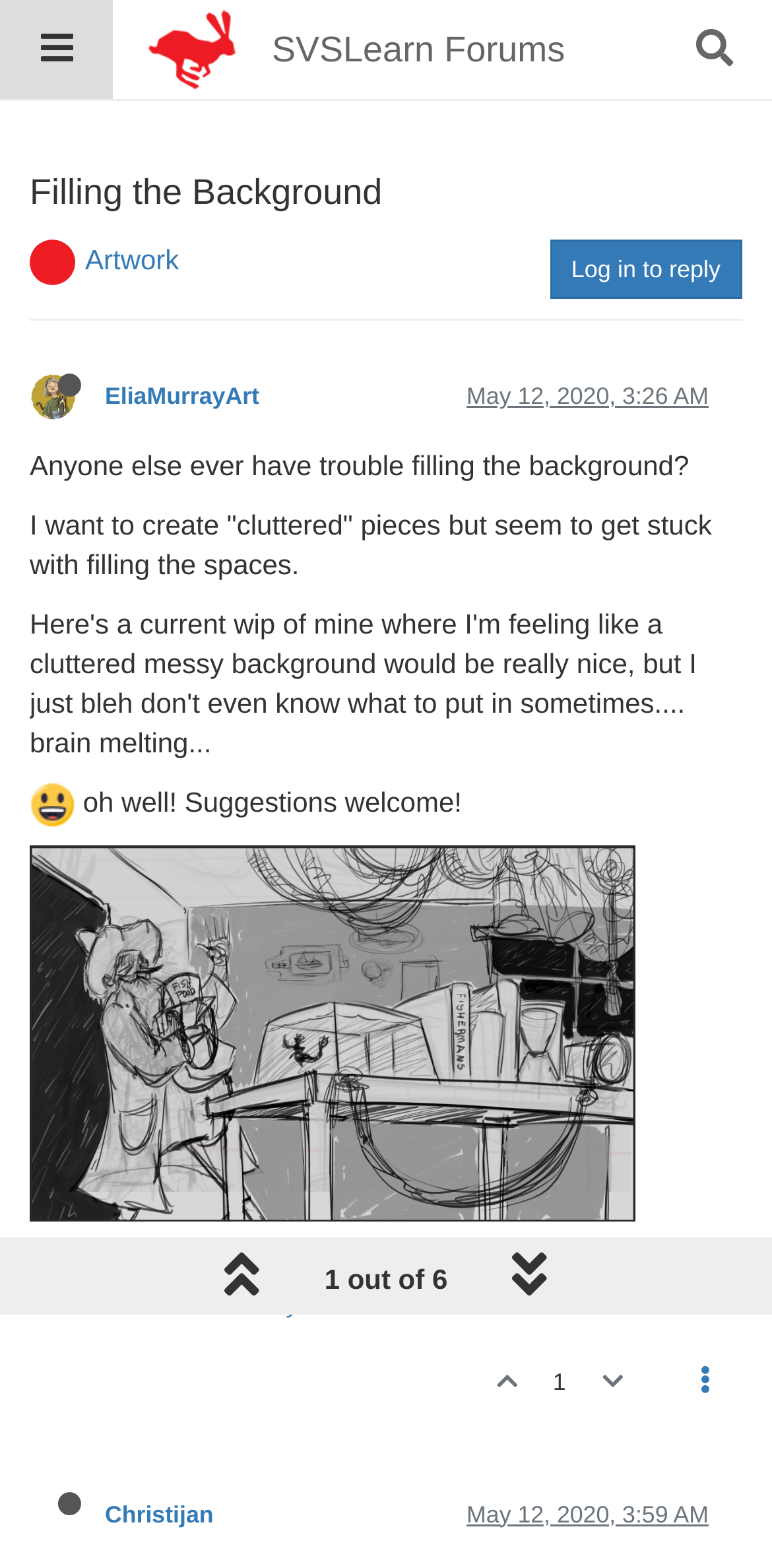Describe all the significant parts and information present on the webpage.

This webpage appears to be a forum discussion thread on the SVSLearn Forums website. At the top, there is a logo of the Society of Visual Storytelling, accompanied by the website's title "SVSLearn Forums" and a search button on the right side. Below this, there is a heading that reads "Filling the Background".

The main content of the page is a discussion thread started by a user named EliaMurrayArt, who has posted a message asking for suggestions on how to fill the background of their artwork. The message is accompanied by an image, which is likely a work-in-progress (WIP) of the artwork. The user has also included a smiling face emoji and a link to their Instagram profile and portfolio website.

Below the initial post, there is a reply from another user named Christijan, who has also included a link to their profile. The page also features several buttons and links, including a "Log in to reply" button, a link to the "Artwork" section, and pagination links at the bottom.

There are a total of 6 replies in the discussion thread, as indicated by the "1 out of 6" link at the bottom of the page. The page also features several icons, including a heart, a reply icon, and a quote icon, which are likely used for interacting with the discussion thread.